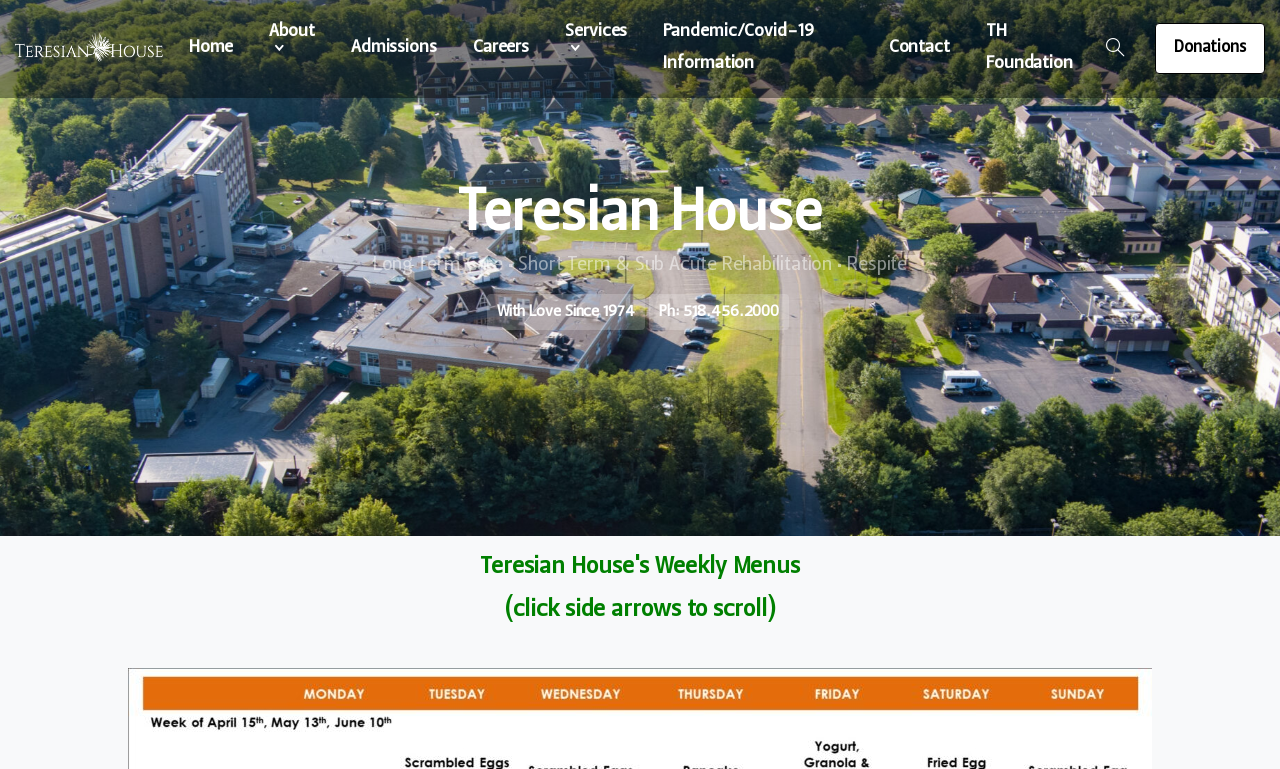Locate the bounding box for the described UI element: "Contact". Ensure the coordinates are four float numbers between 0 and 1, formatted as [left, top, right, bottom].

[0.688, 0.031, 0.748, 0.094]